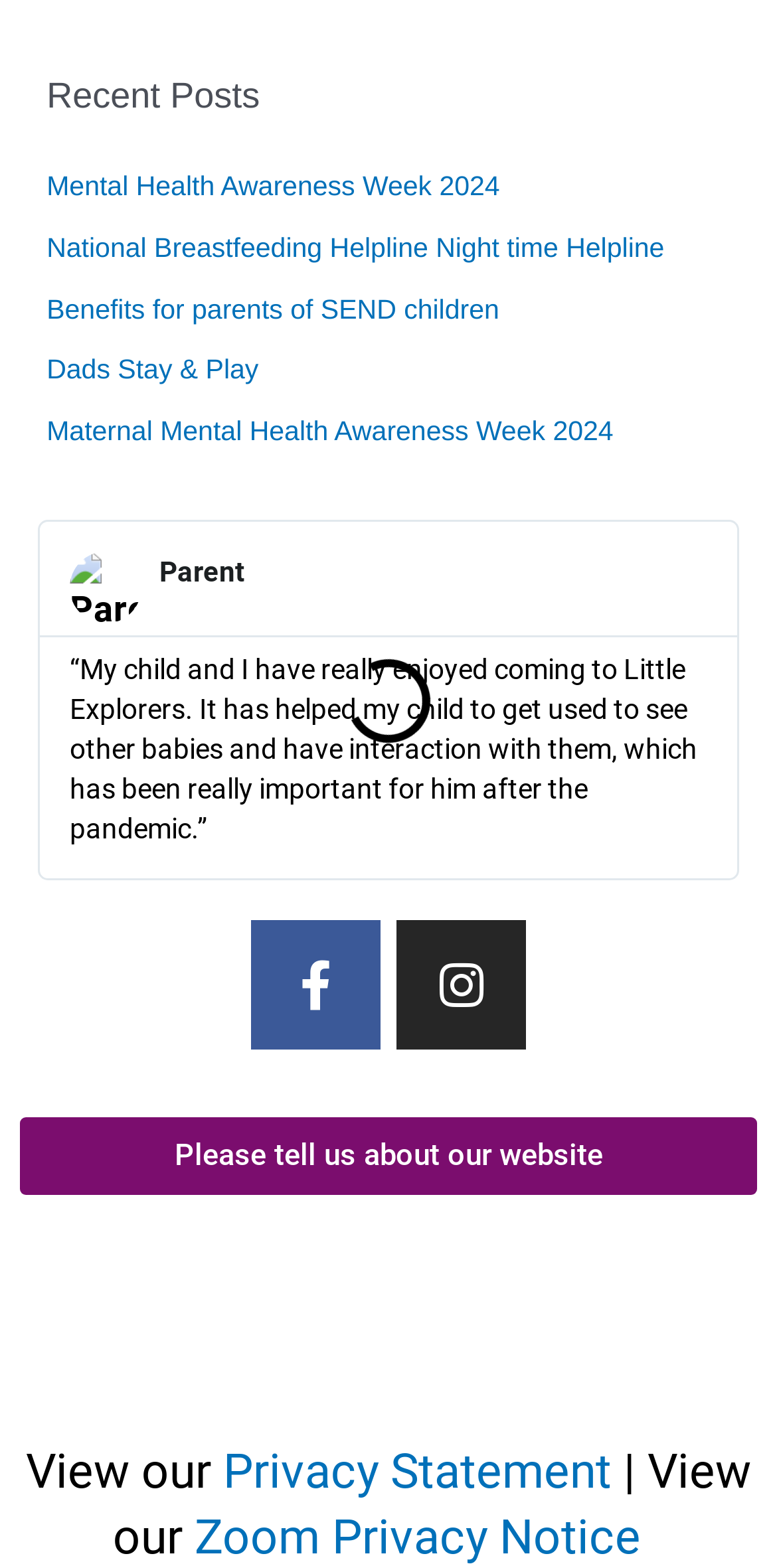Please answer the following question using a single word or phrase: 
How many links are under 'Recent Posts'?

5